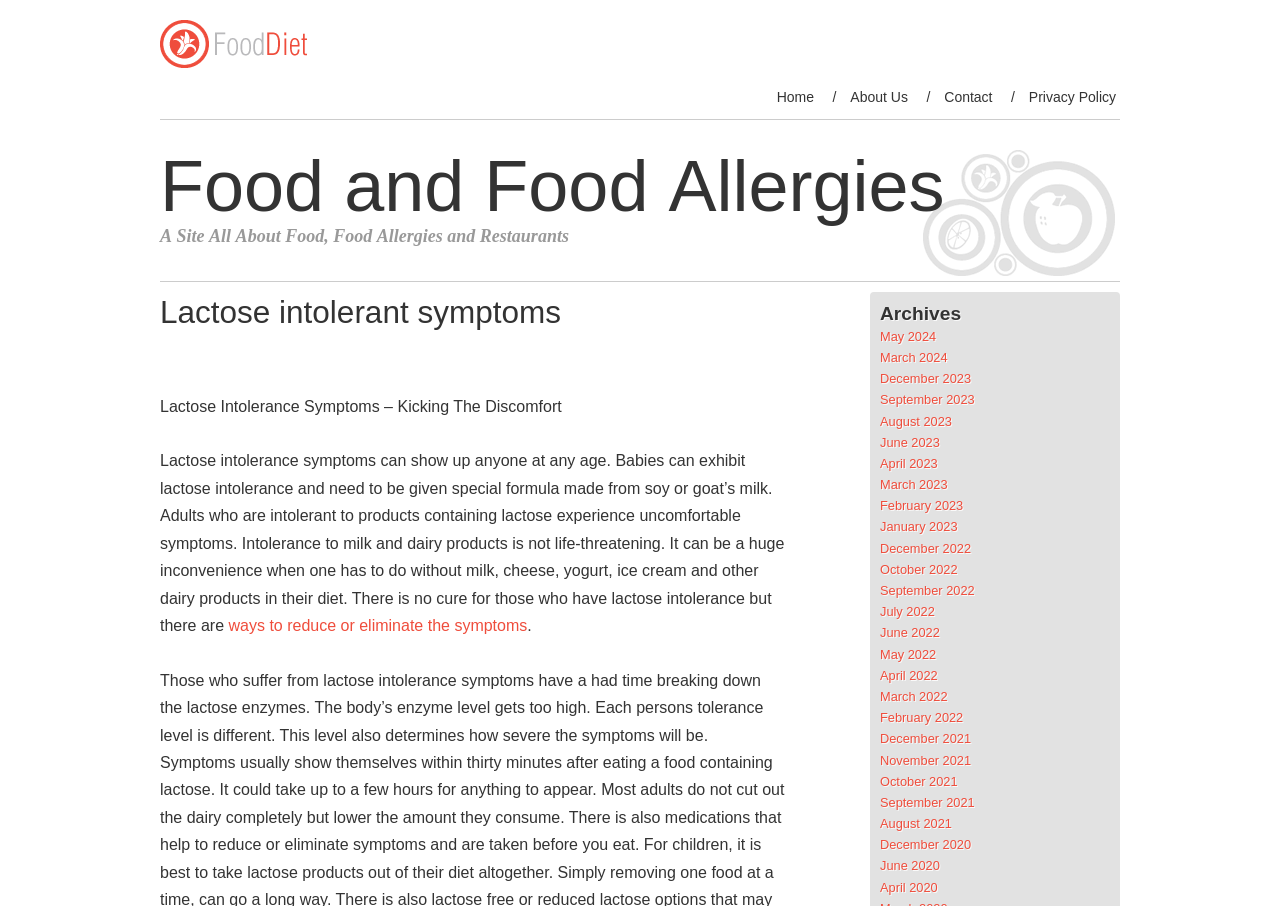Give a one-word or one-phrase response to the question:
What is the main topic of this webpage?

Lactose intolerant symptoms